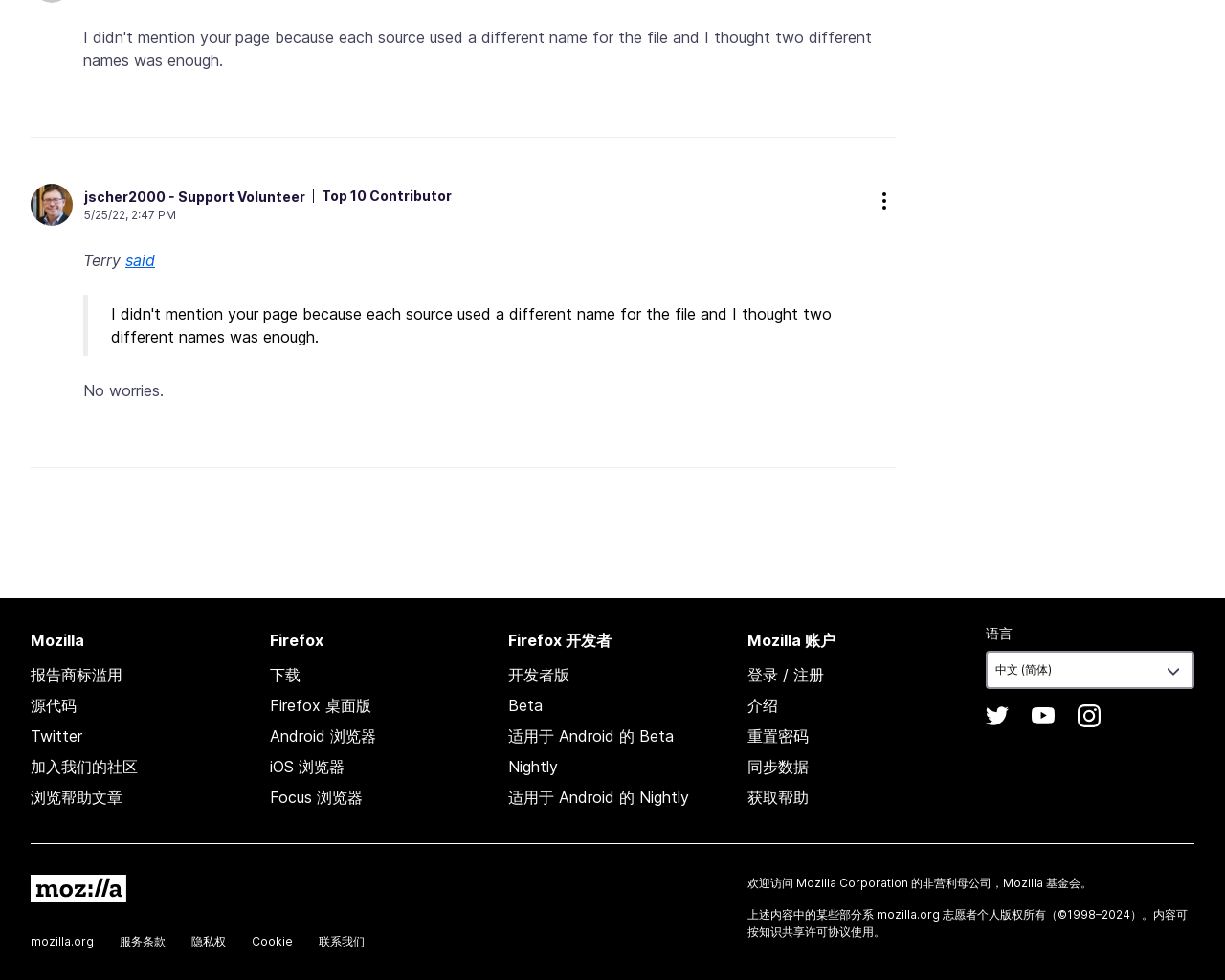Locate the bounding box coordinates of the clickable element to fulfill the following instruction: "Click on the 'click this site' link". Provide the coordinates as four float numbers between 0 and 1 in the format [left, top, right, bottom].

None